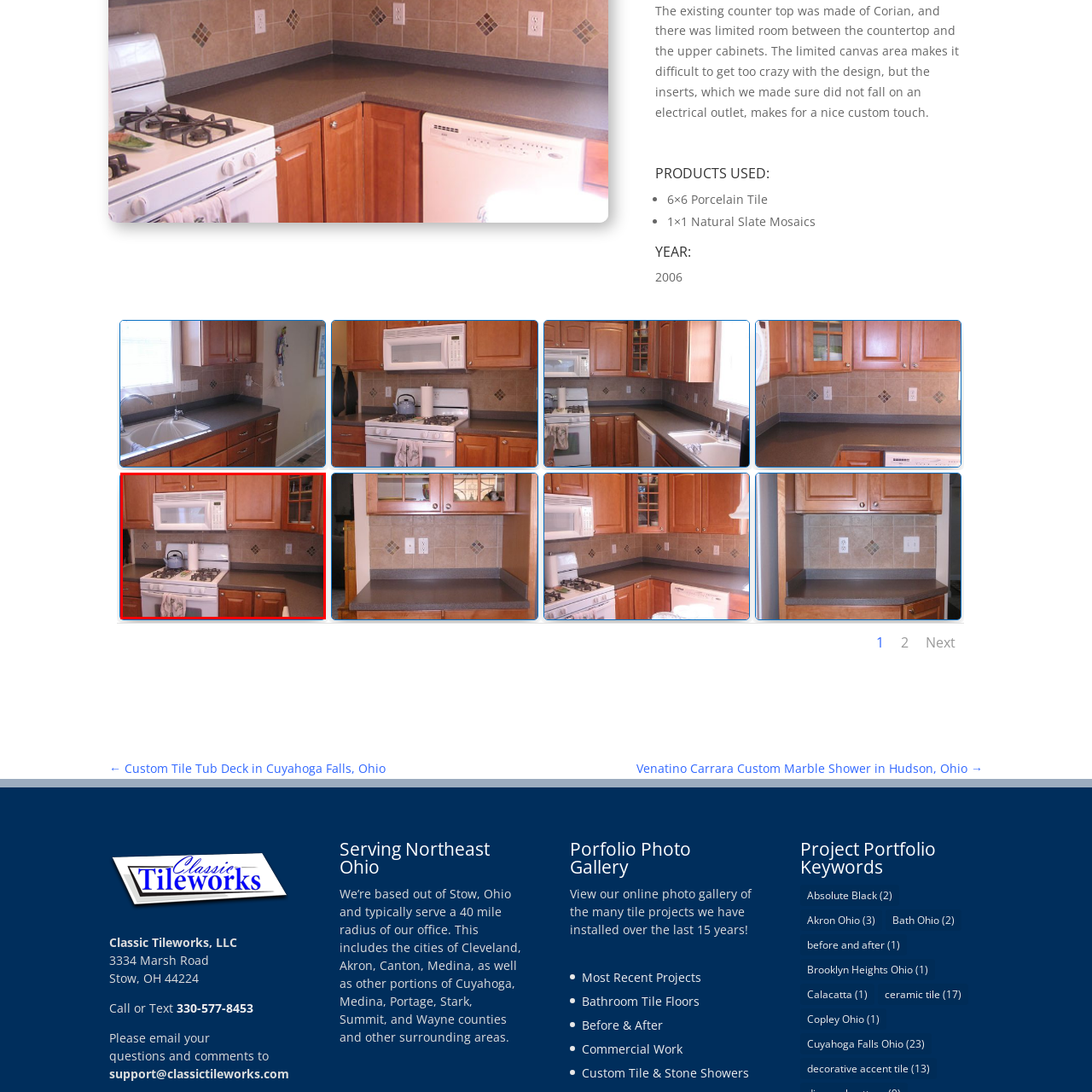Generate an in-depth caption for the image segment highlighted with a red box.

This kitchen showcases a practical and aesthetically pleasing design featuring warm wooden cabinets paired with a sleek countertop. The stove, equipped with four burners, is nestled beneath a microwave mounted above, creating an efficient cooking area. The beige tile backsplash adds a subtle texture and visual interest, complemented by elegant decorative elements at regular intervals. Below, a white paper towel holder is conveniently positioned next to the stove, highlighting the blend of functionality and style in this compact kitchen space. The overall design emphasizes a cozy atmosphere, ideal for both cooking and gathering.